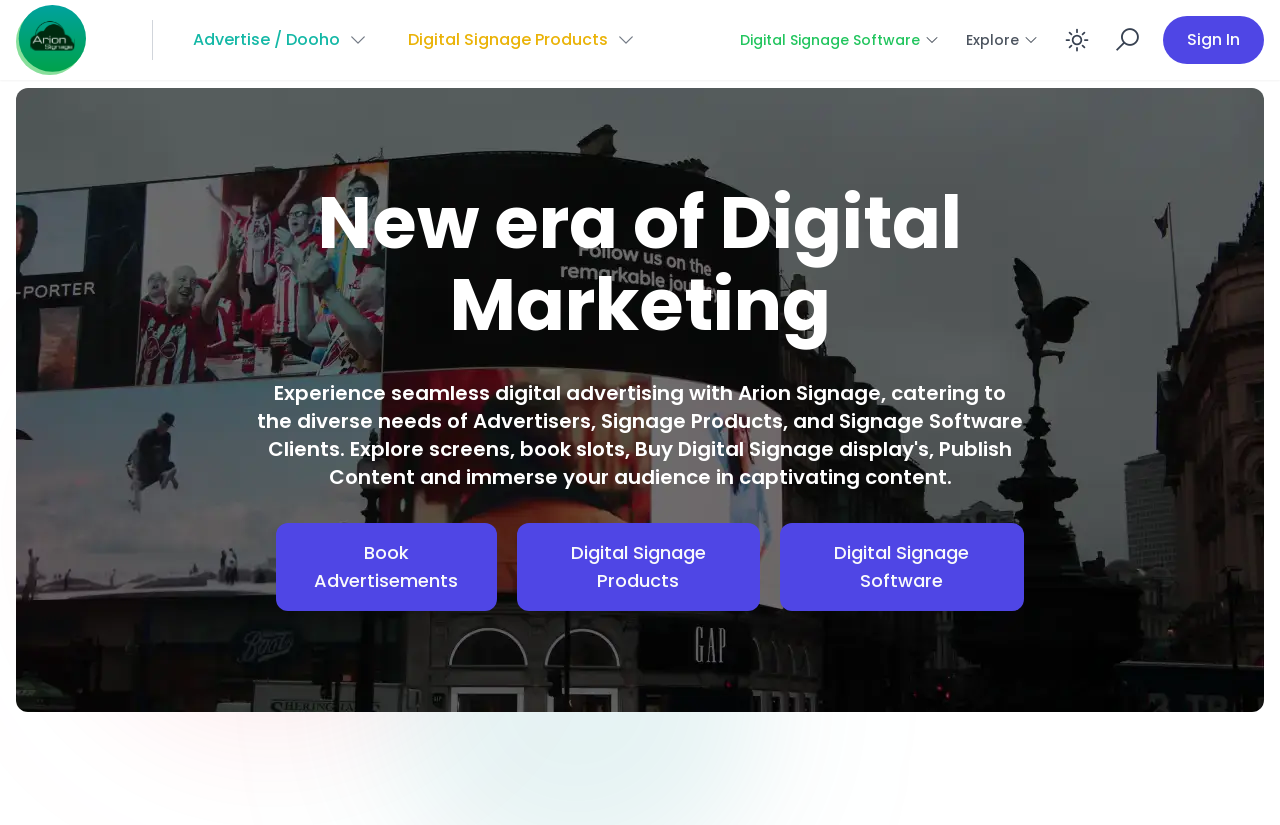How many links are there below the main heading?
Look at the screenshot and give a one-word or phrase answer.

3